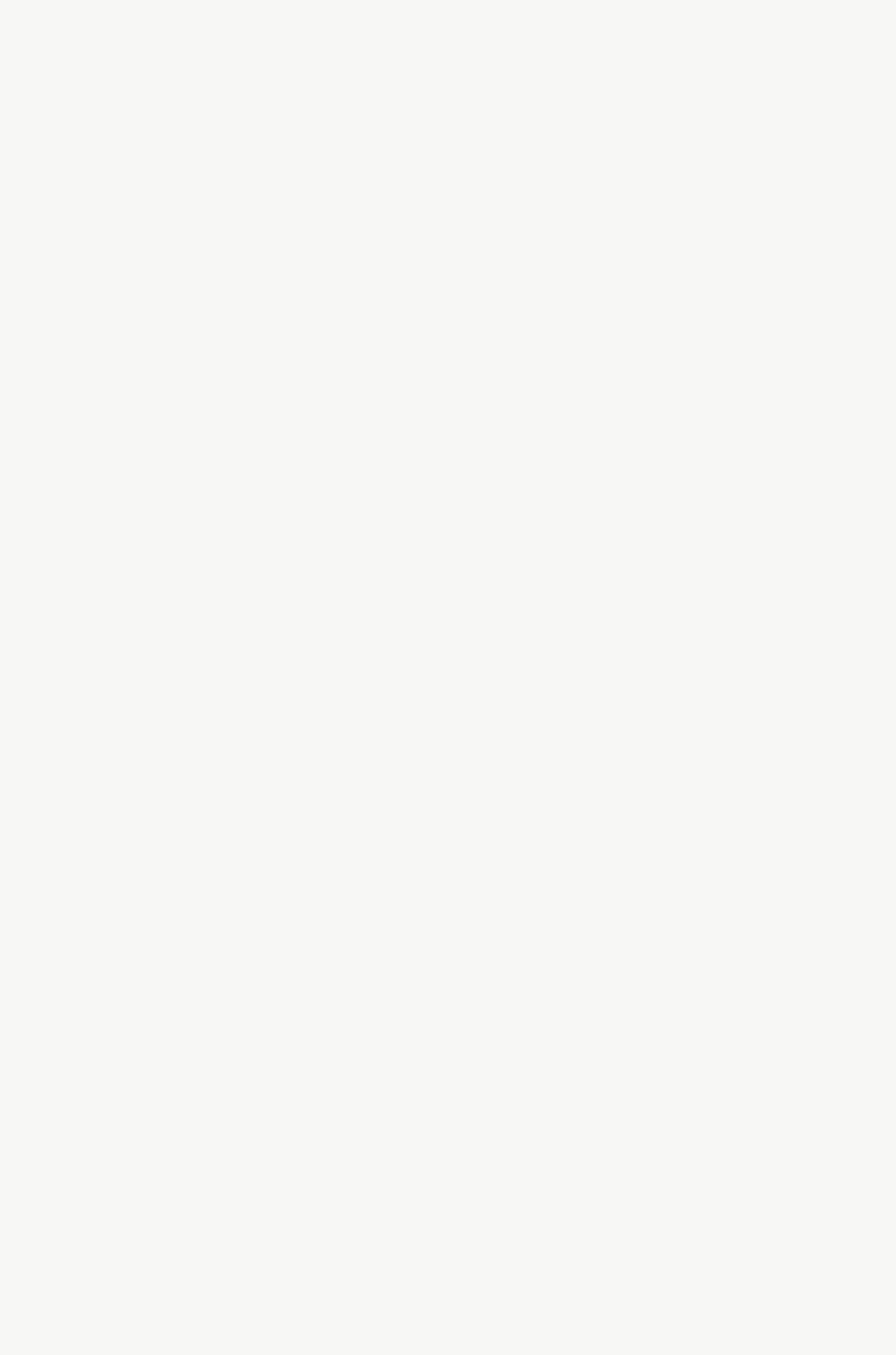Is a free consultation available?
Give a thorough and detailed response to the question.

The link 'FREE Intro Consultation' implies that a free introductory consultation is available, which means that a free consultation is indeed available.